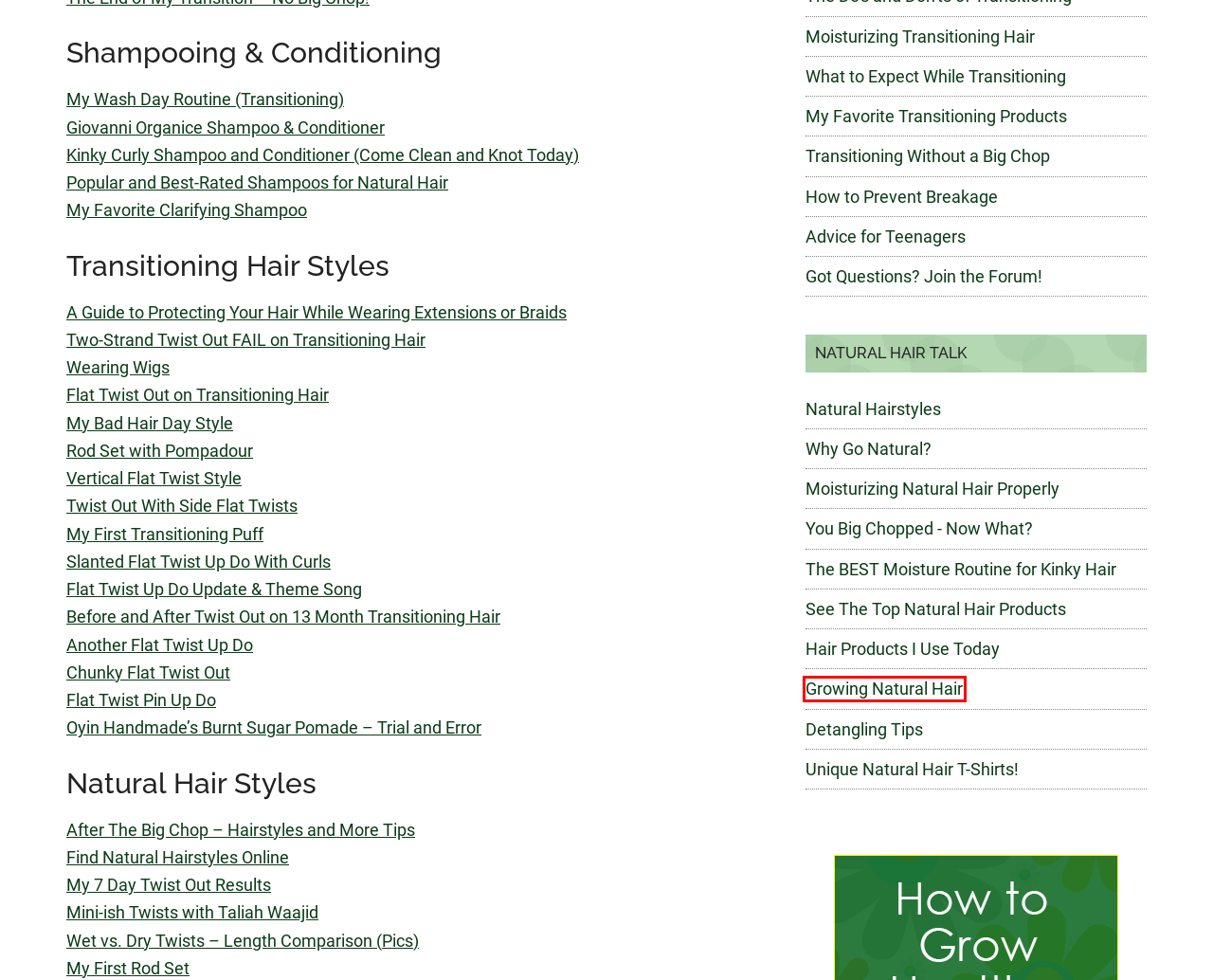Look at the given screenshot of a webpage with a red rectangle bounding box around a UI element. Pick the description that best matches the new webpage after clicking the element highlighted. The descriptions are:
A. Chunky Flat Twist Out Hairstyle -
B. Growing Long, Healthy Natural Hair – What You Need to Know -
C. My First Transitioning Puff -
D. Oyin’s Burnt Sugar Pomade – Should You Buy It? -
E. Best Products For My Natural Hair -
F. How to Detangle Transitioning and Natural Hair -
G. Slanted Flat Twist Up Do With Curls -
H. Two Strand Twist Out on Transitioning Hair -

B